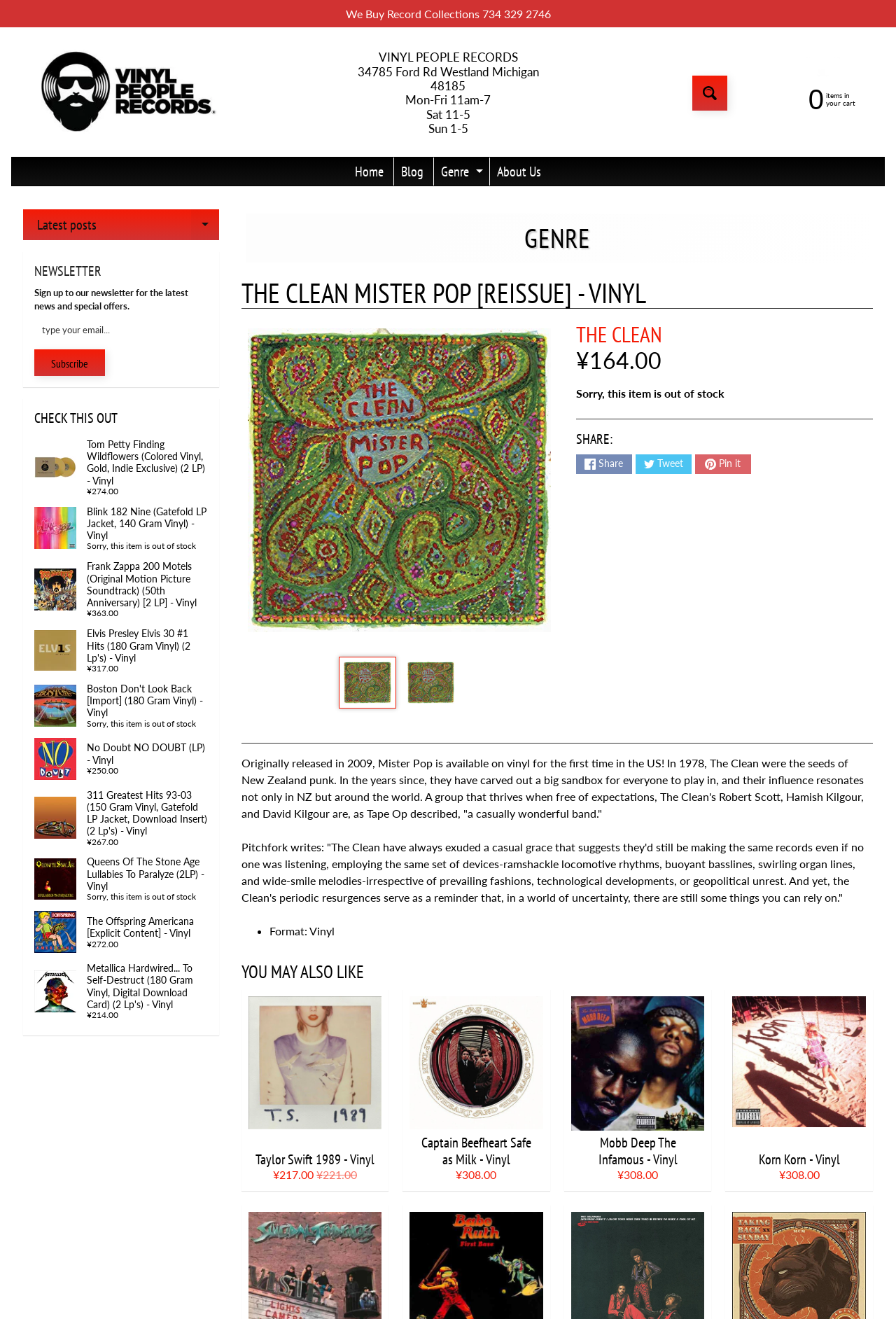Locate the primary heading on the webpage and return its text.

THE CLEAN MISTER POP [REISSUE] - VINYL